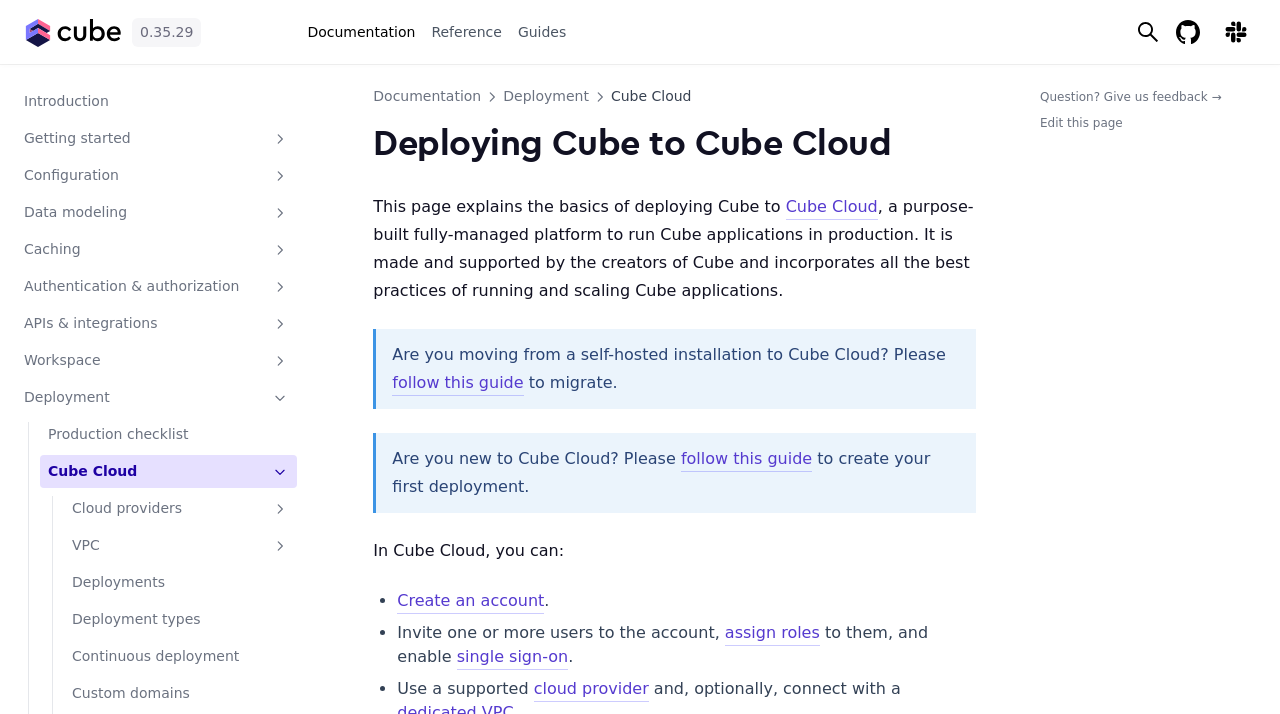Please predict the bounding box coordinates of the element's region where a click is necessary to complete the following instruction: "Learn more about Cube Core". The coordinates should be represented by four float numbers between 0 and 1, i.e., [left, top, right, bottom].

[0.05, 0.615, 0.178, 0.661]